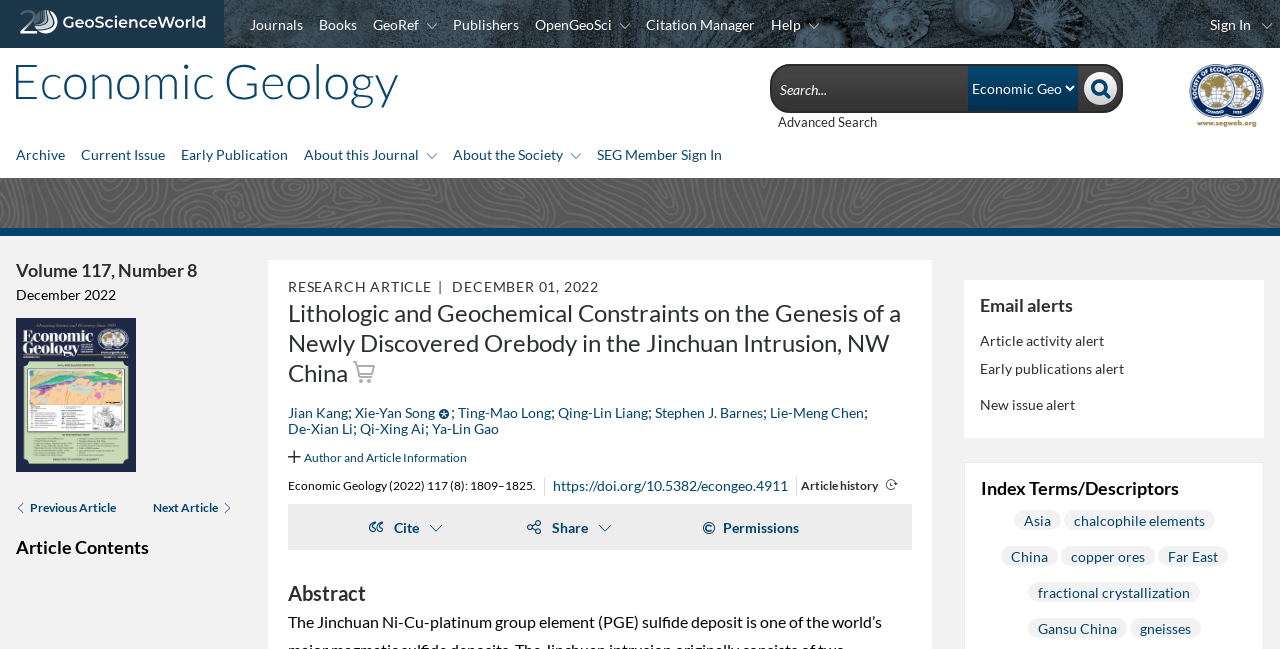Determine the main text heading of the webpage and provide its content.

Lithologic and Geochemical Constraints on the Genesis of a Newly Discovered Orebody in the Jinchuan Intrusion, NW China 